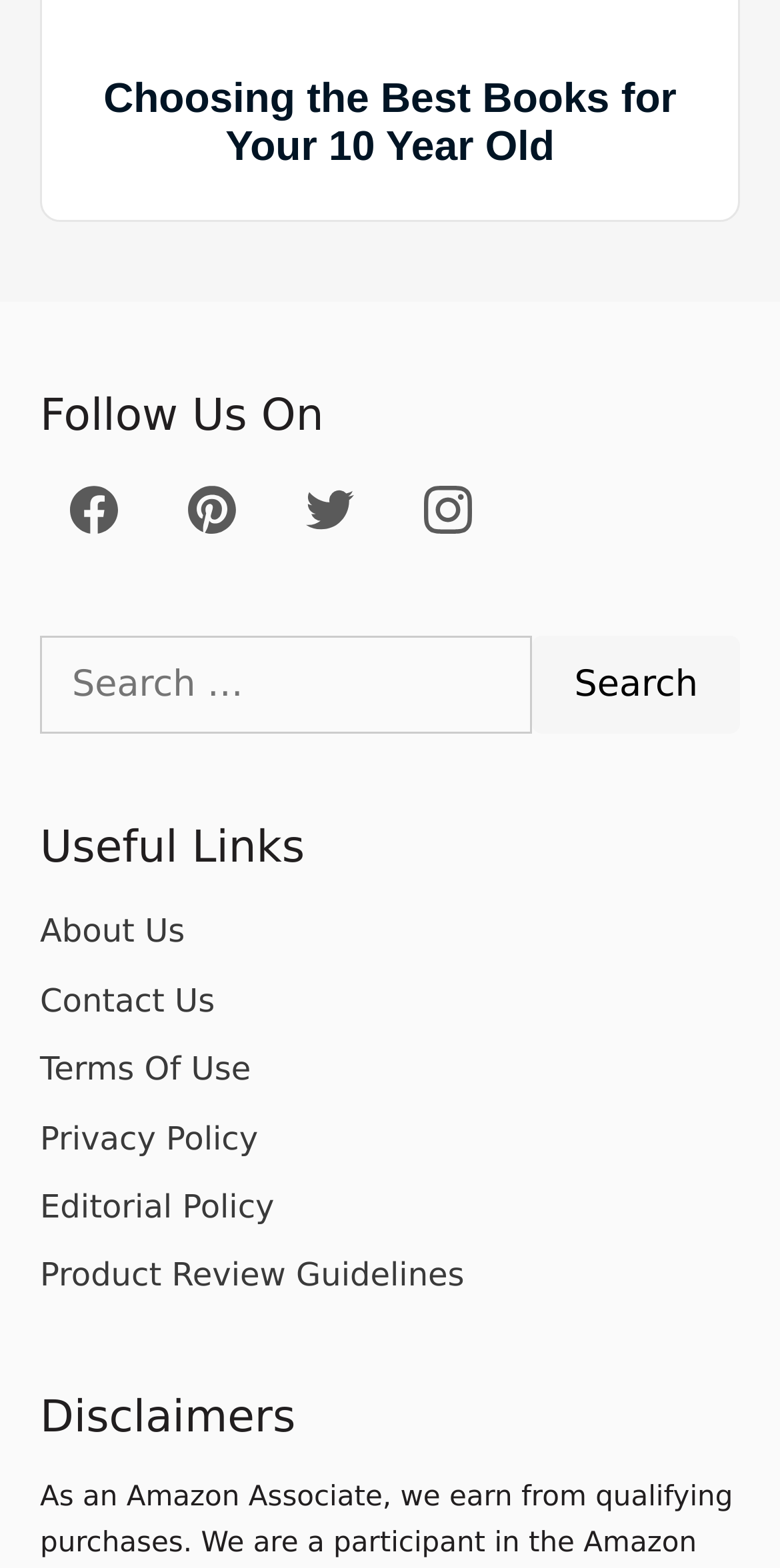What is the last useful link listed?
Refer to the image and provide a detailed answer to the question.

The last useful link listed in the 'Useful Links' section is 'Product Review Guidelines', which suggests that the website has guidelines for reviewing products.